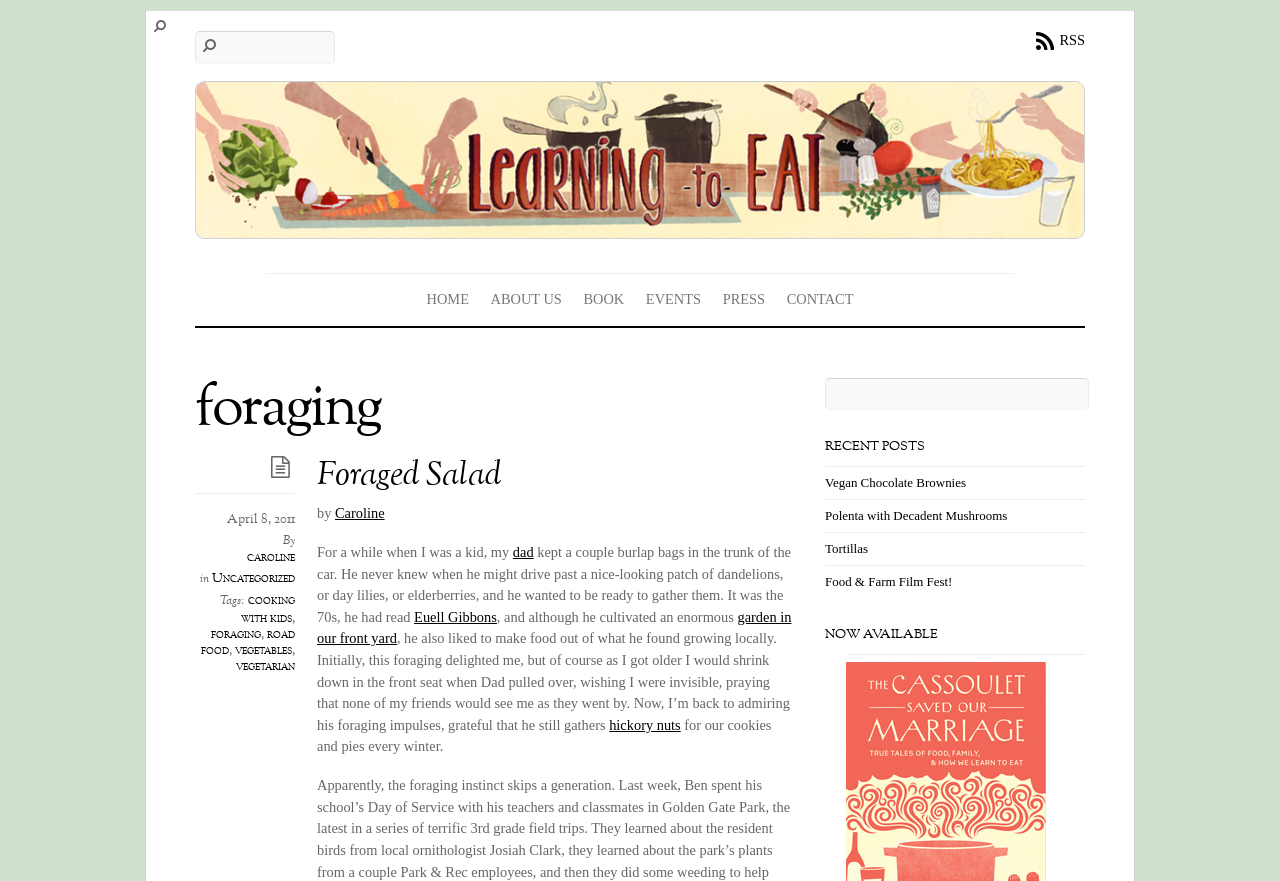Could you find the bounding box coordinates of the clickable area to complete this instruction: "Check recent posts"?

[0.645, 0.5, 0.848, 0.518]